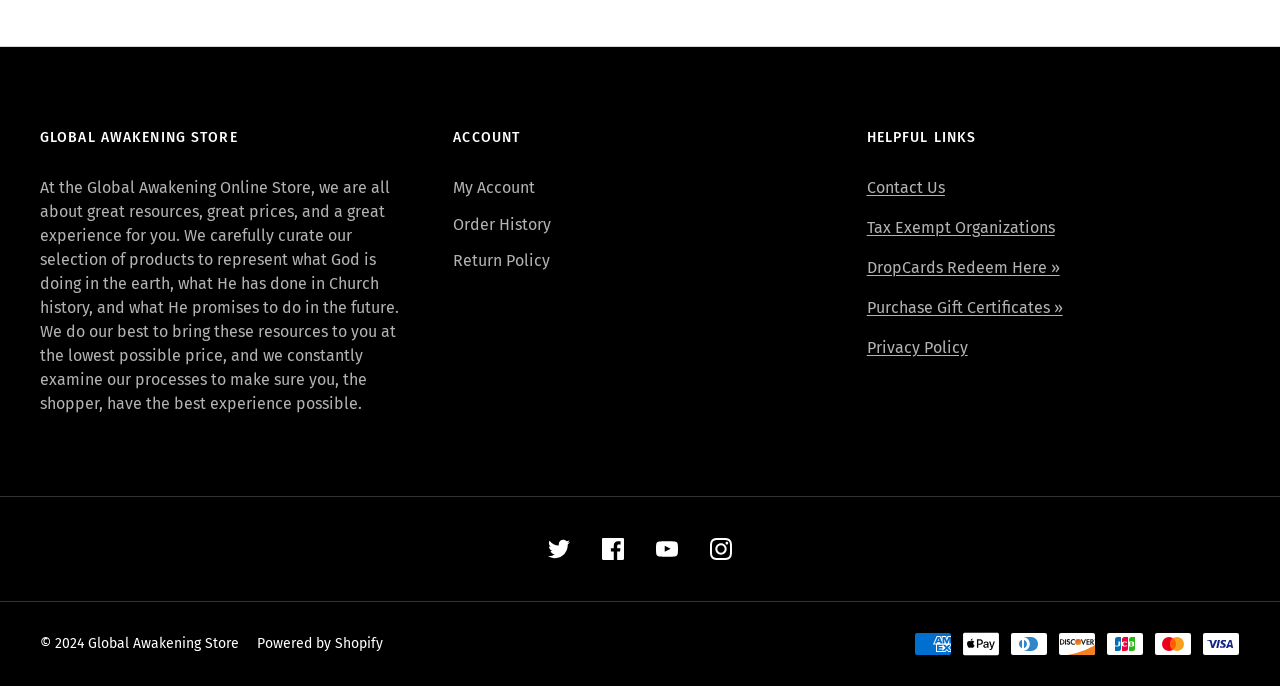What types of resources can be found in the store?
Using the image, provide a detailed and thorough answer to the question.

According to the StaticText element, the store offers great resources, which are carefully curated to represent what God is doing in the earth, what He has done in Church history, and what He promises to do in the future.